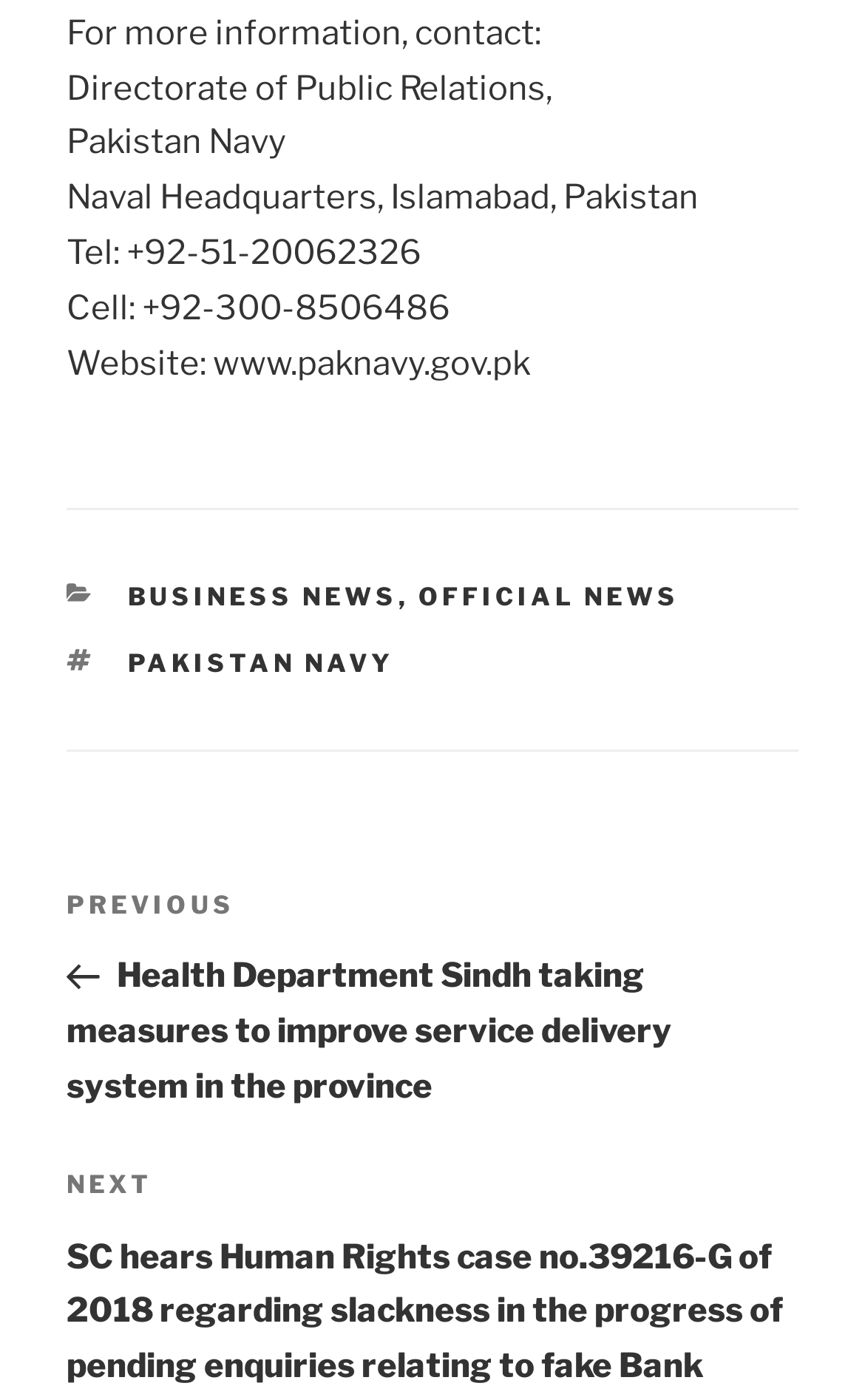Provide your answer in a single word or phrase: 
How many links are there in the footer section?

3